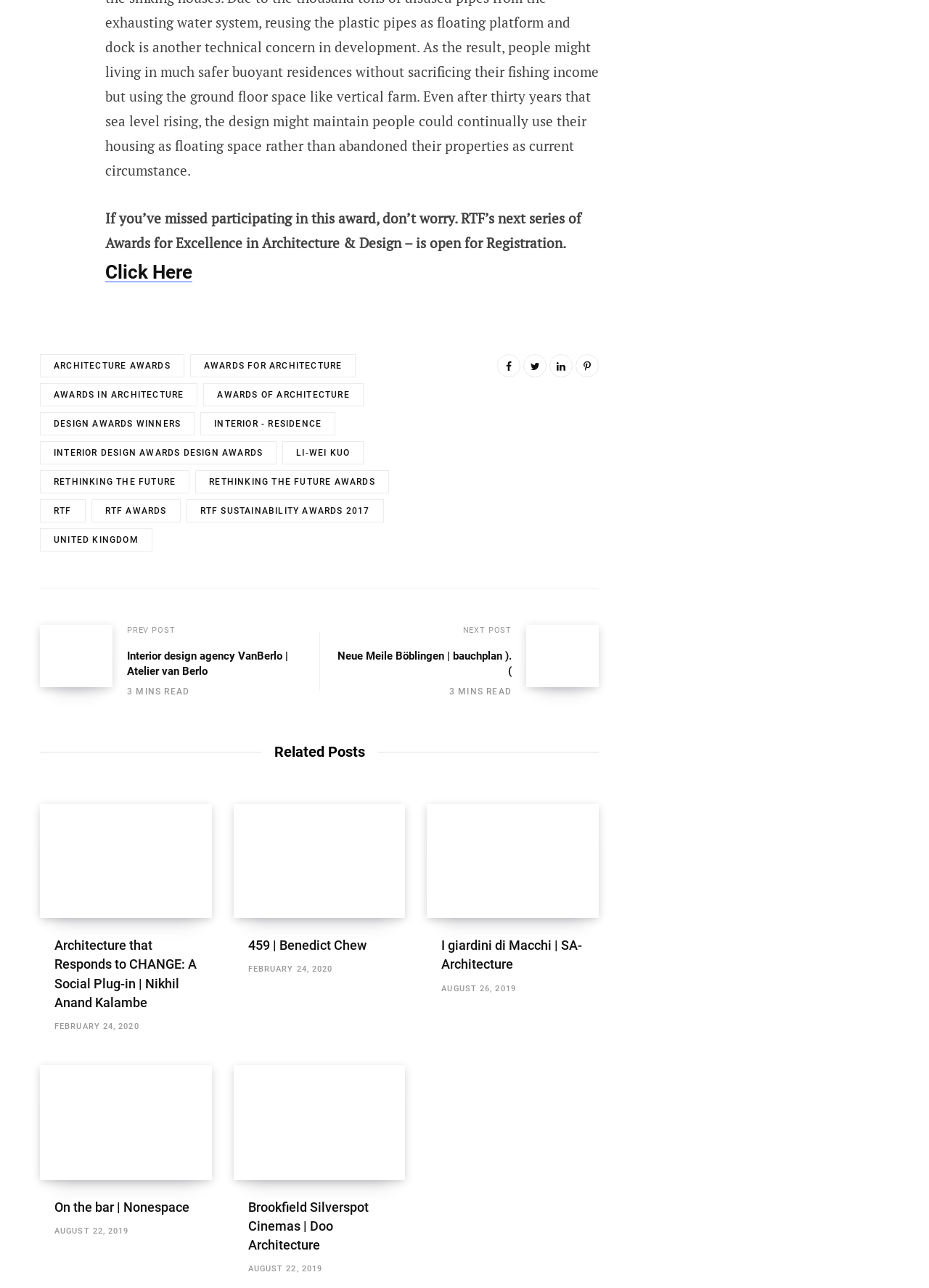What is the title of the first article?
Refer to the image and give a detailed response to the question.

The question asks about the title of the first article on the webpage. After examining the heading element with ID 544, I found the answer to be 'Interior design agency VanBerlo | Atelier van Berlo'.